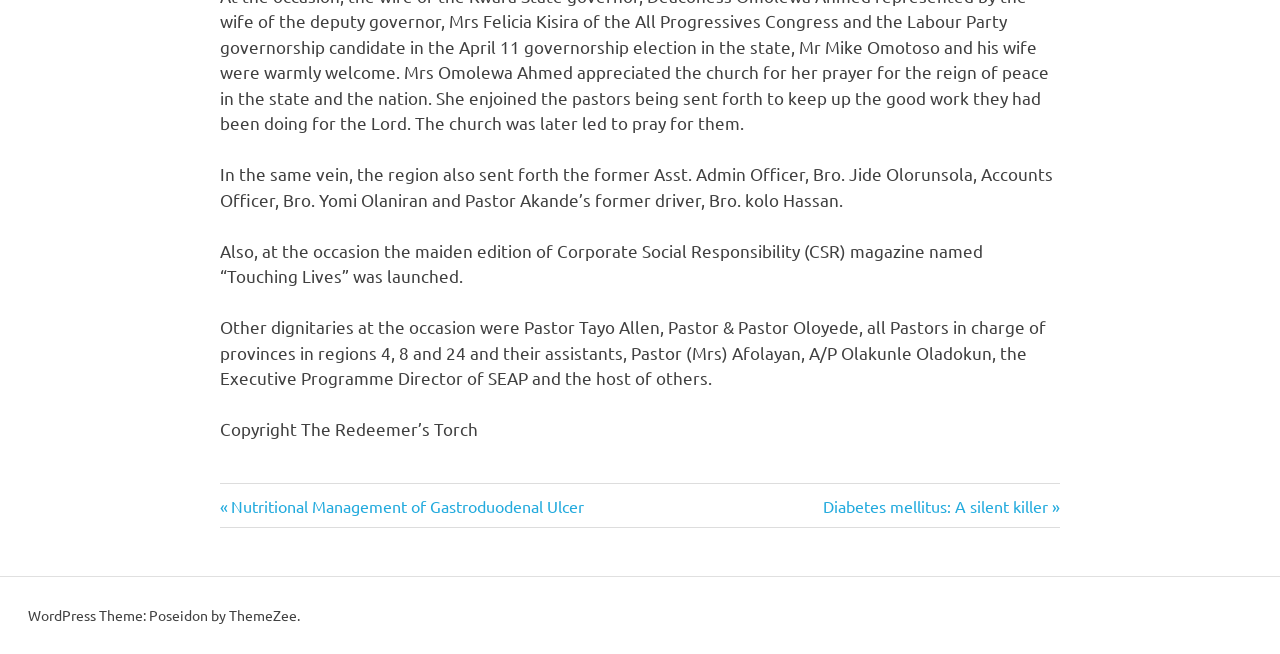Please answer the following question using a single word or phrase: 
Who is the former Asst. Admin Officer mentioned in the text?

Bro. Jide Olorunsola